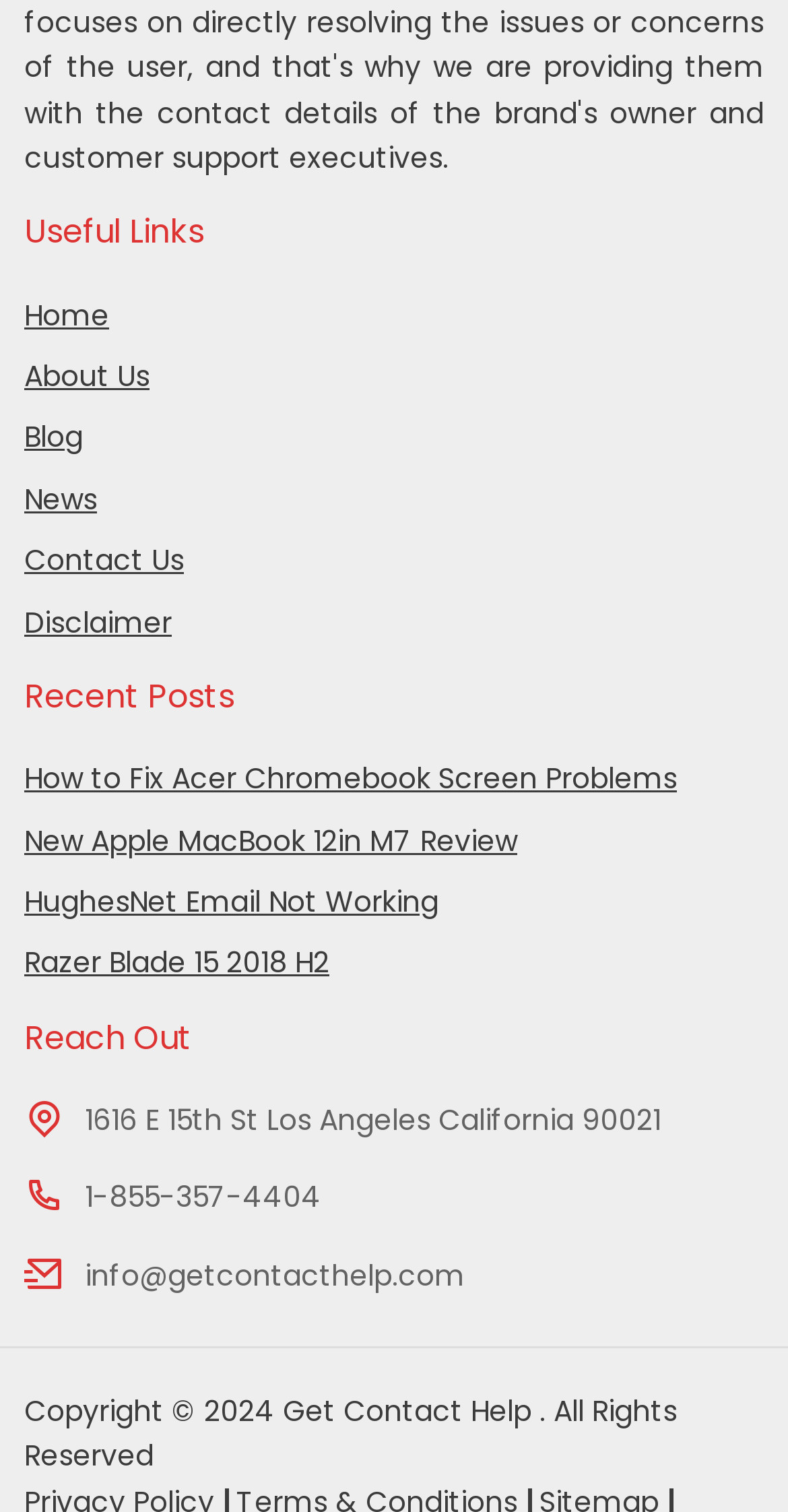Specify the bounding box coordinates for the region that must be clicked to perform the given instruction: "visit our location".

[0.108, 0.727, 0.838, 0.754]